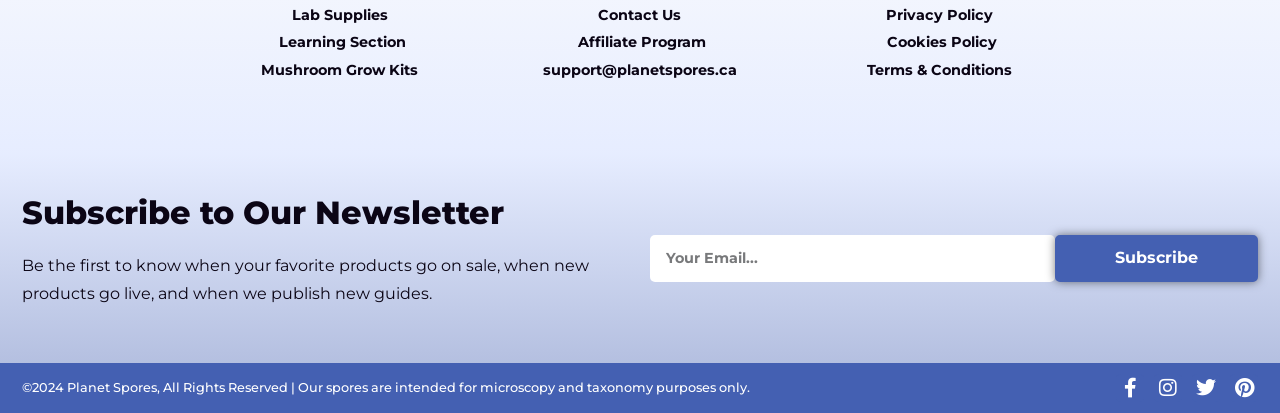What is the purpose of the spores sold on this website?
Make sure to answer the question with a detailed and comprehensive explanation.

I found this information by reading the static text element with the bounding box coordinates [0.017, 0.92, 0.586, 0.956], which contains the text 'Our spores are intended for microscopy and taxonomy purposes only'.